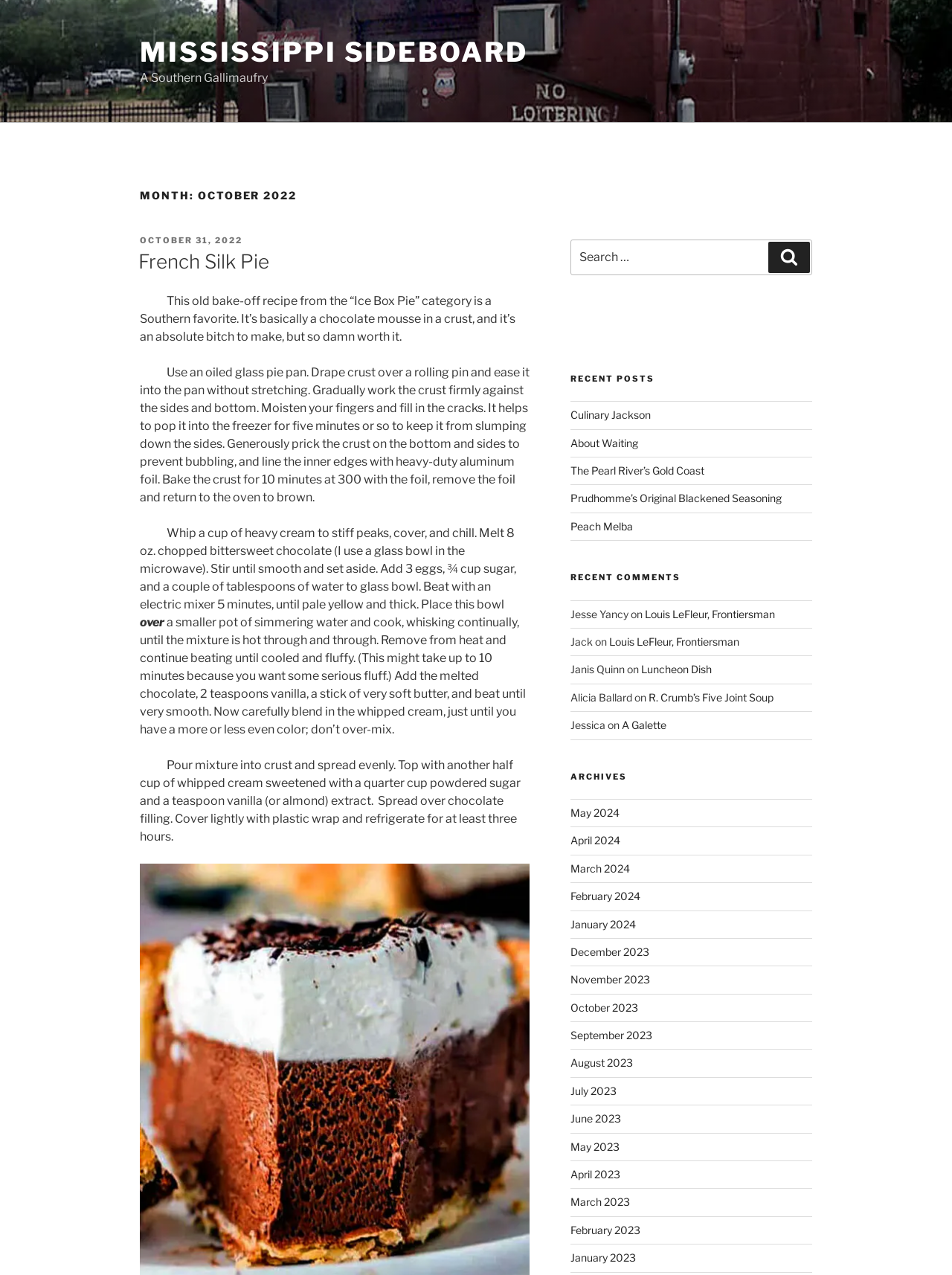Please specify the bounding box coordinates of the area that should be clicked to accomplish the following instruction: "Read the recent post 'Culinary Jackson'". The coordinates should consist of four float numbers between 0 and 1, i.e., [left, top, right, bottom].

[0.599, 0.32, 0.683, 0.33]